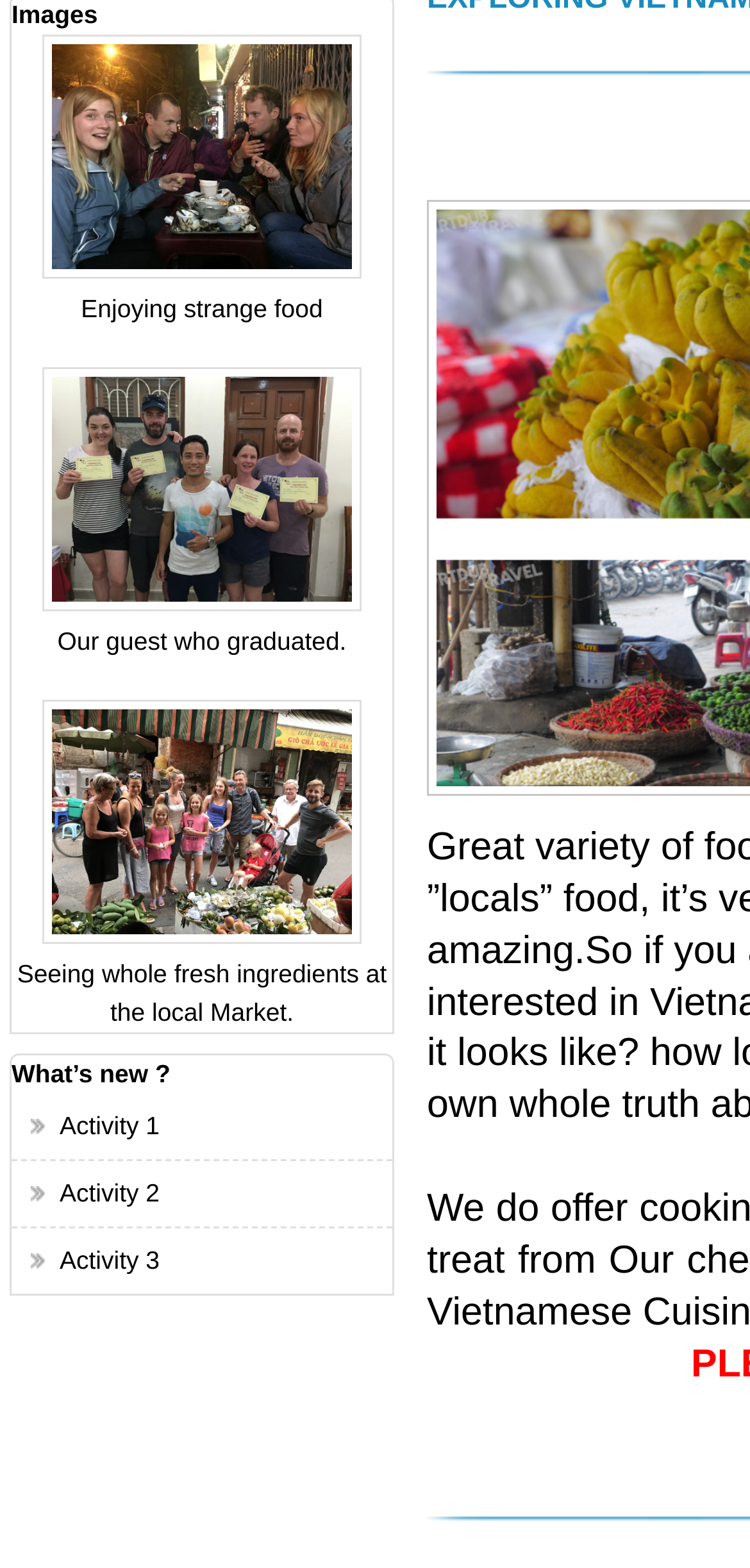How many activities are listed?
Examine the image closely and answer the question with as much detail as possible.

I counted the number of links with text 'Activity 1', 'Activity 2', and 'Activity 3' which are listed under the heading 'What’s new?'.